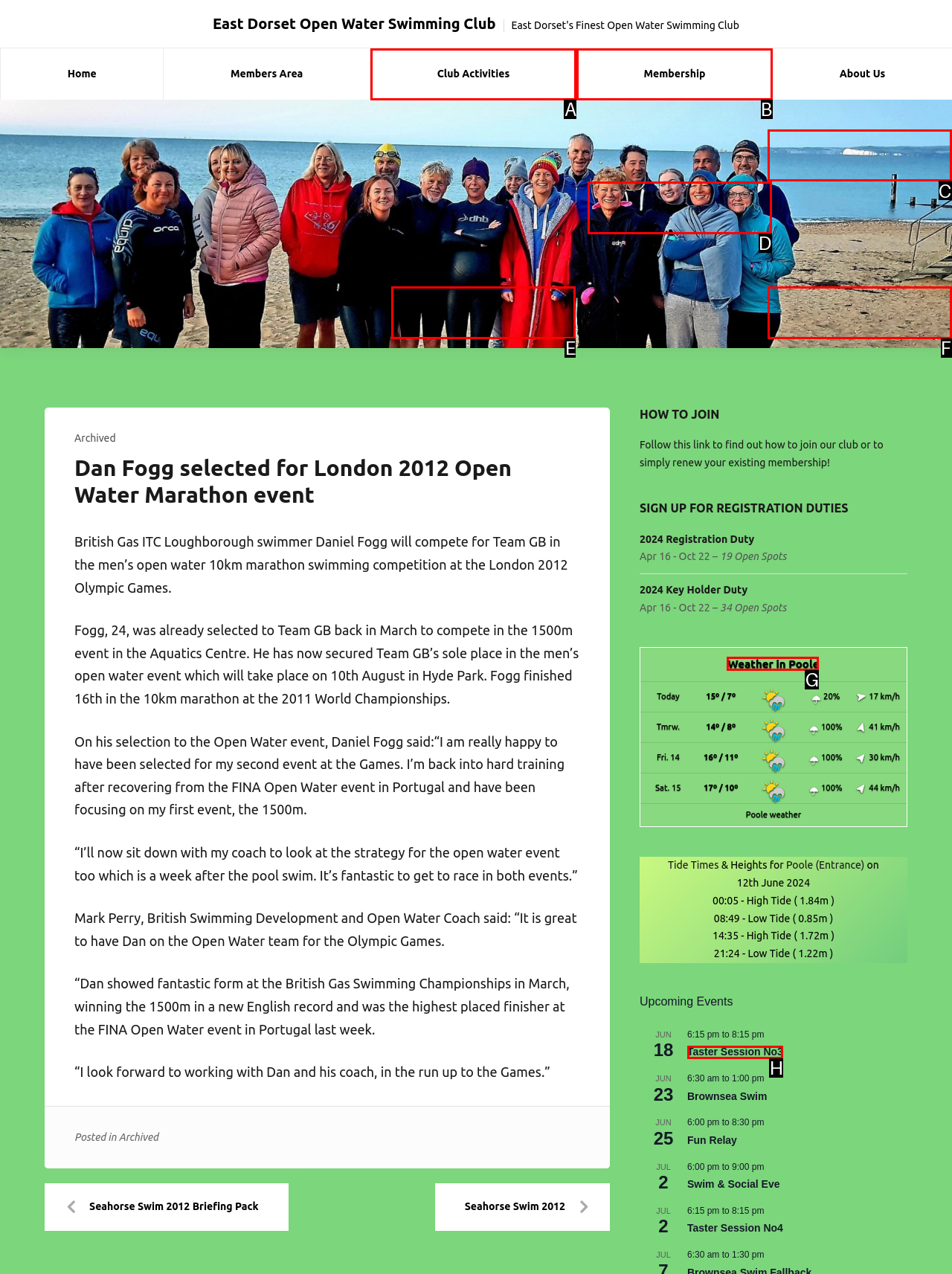Identify the HTML element to click to execute this task: Check the weather in Poole Respond with the letter corresponding to the proper option.

G